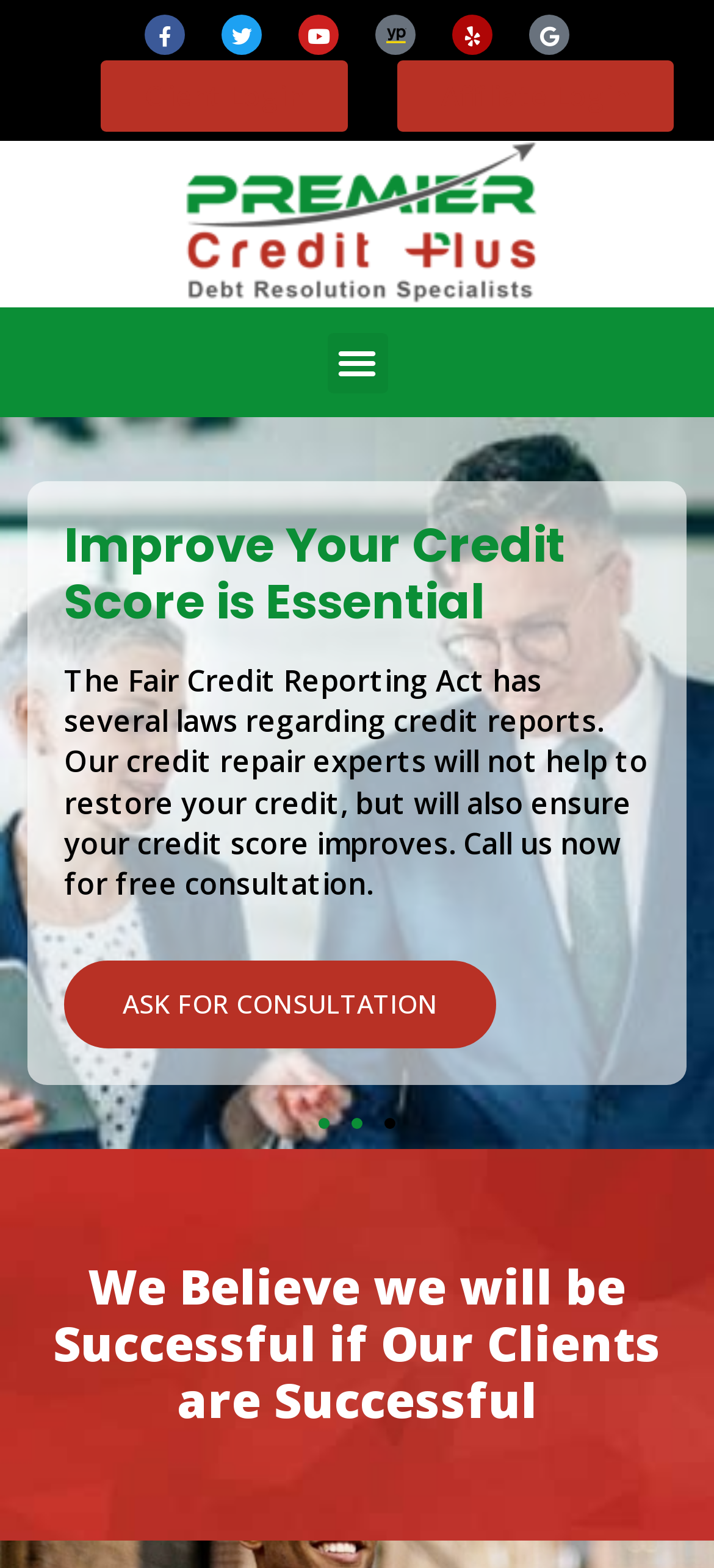What is the purpose of the 'ASK FOR CONSULTATION' link?
Answer the question in a detailed and comprehensive manner.

The 'ASK FOR CONSULTATION' link is a call-to-action button that allows users to request a consultation with the credit repair experts. This link is repeated multiple times on the webpage, indicating its importance in the credit repair process.